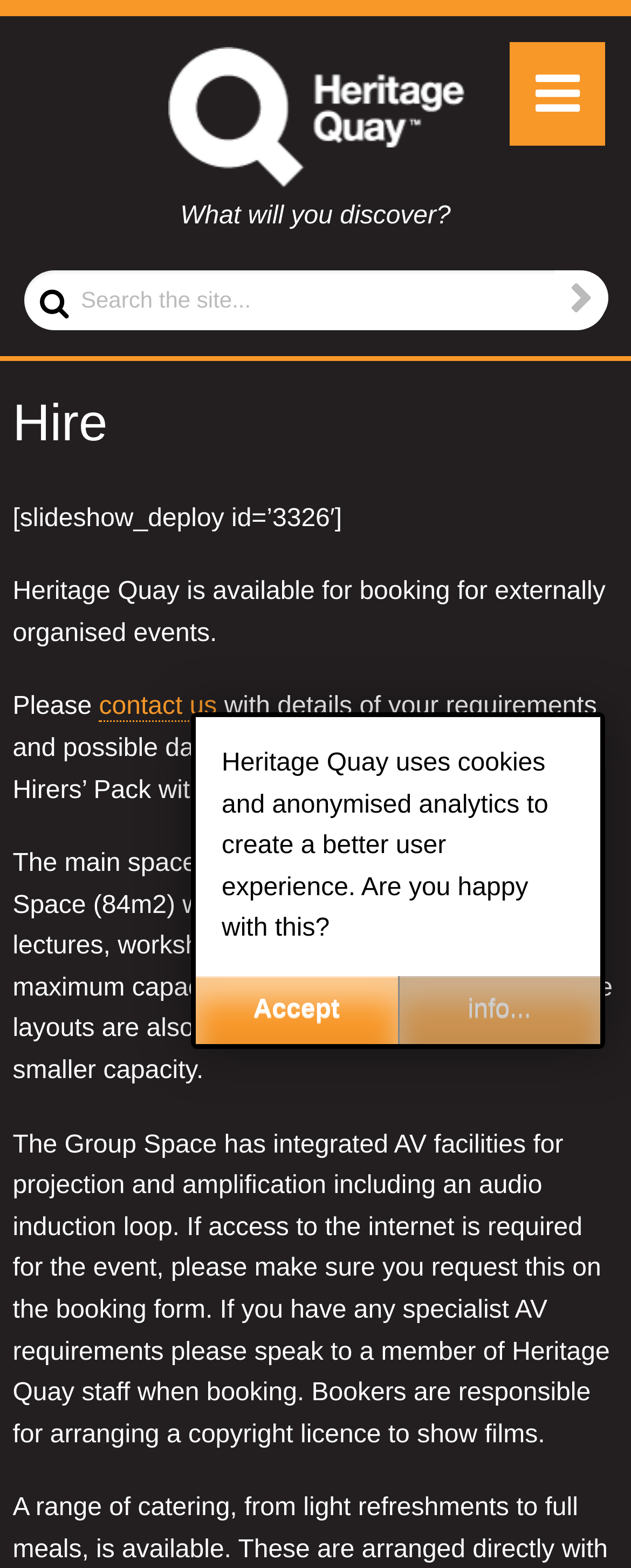Select the bounding box coordinates of the element I need to click to carry out the following instruction: "Click Heritage Quay home page".

[0.265, 0.053, 0.735, 0.093]